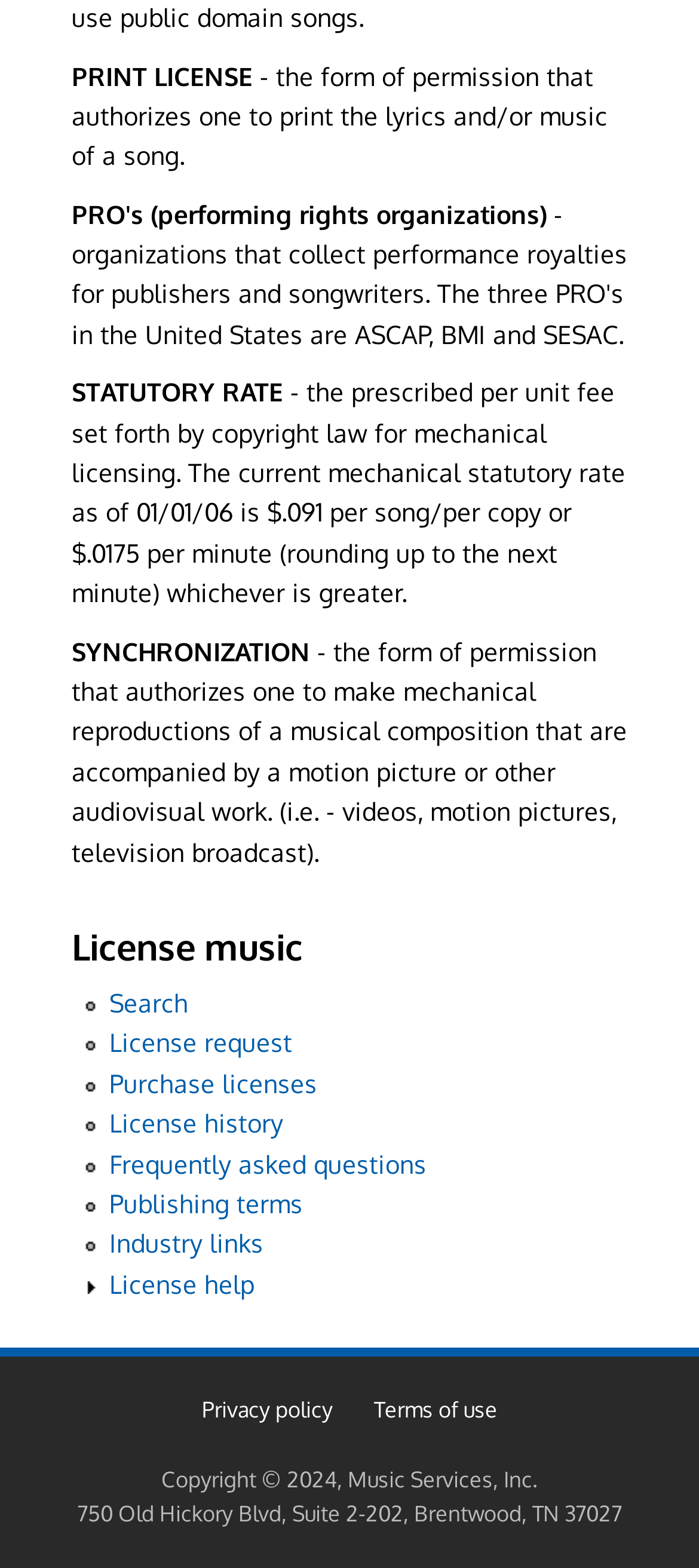Please answer the following question using a single word or phrase: 
What is the purpose of a print license?

To print lyrics and/or music of a song